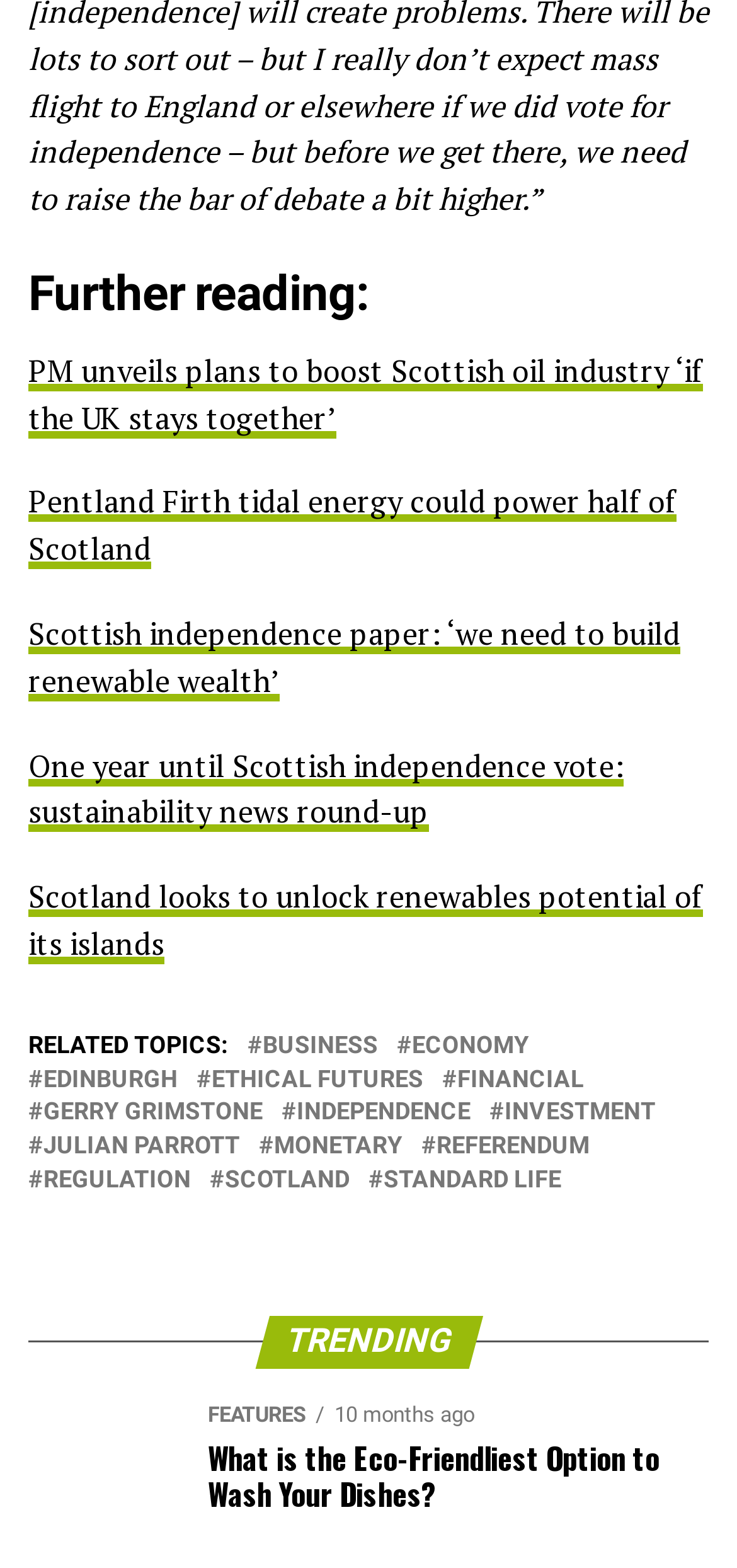How many sections are there on the webpage?
Refer to the image and provide a one-word or short phrase answer.

3